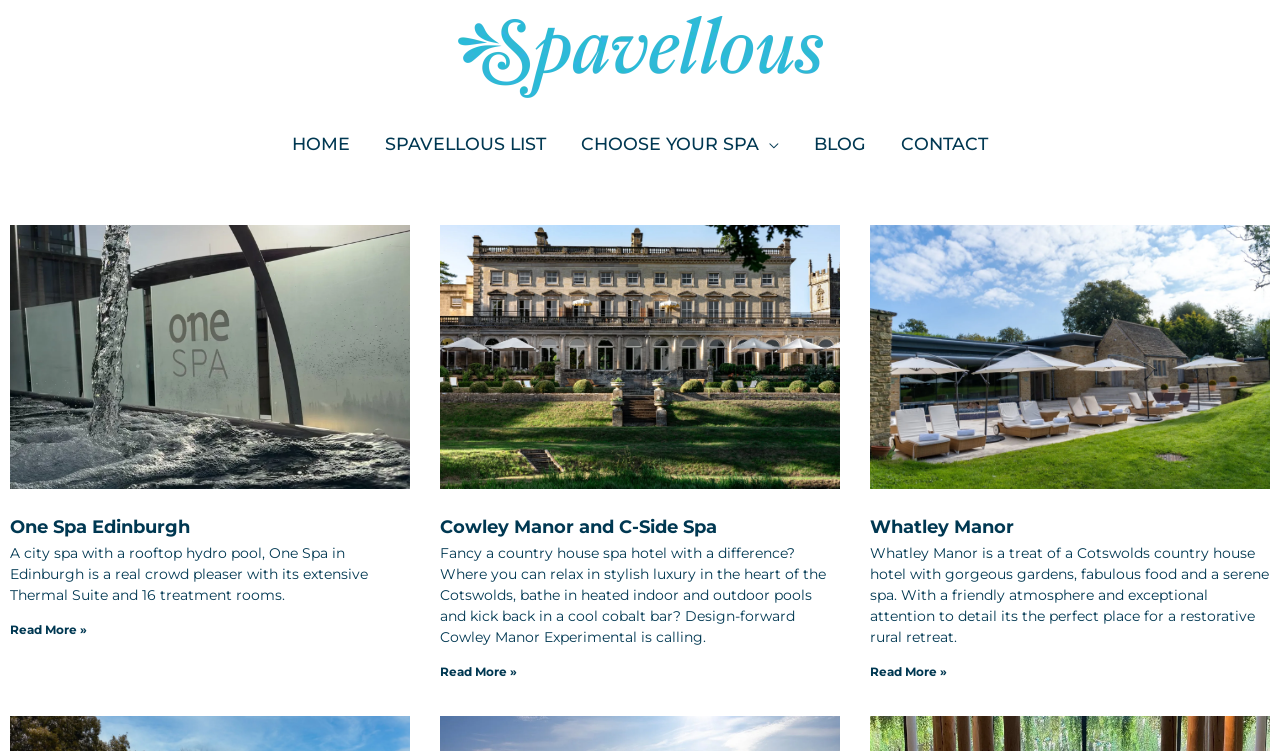Locate the bounding box coordinates of the region to be clicked to comply with the following instruction: "Go to the HOME page". The coordinates must be four float numbers between 0 and 1, in the form [left, top, right, bottom].

[0.214, 0.152, 0.287, 0.232]